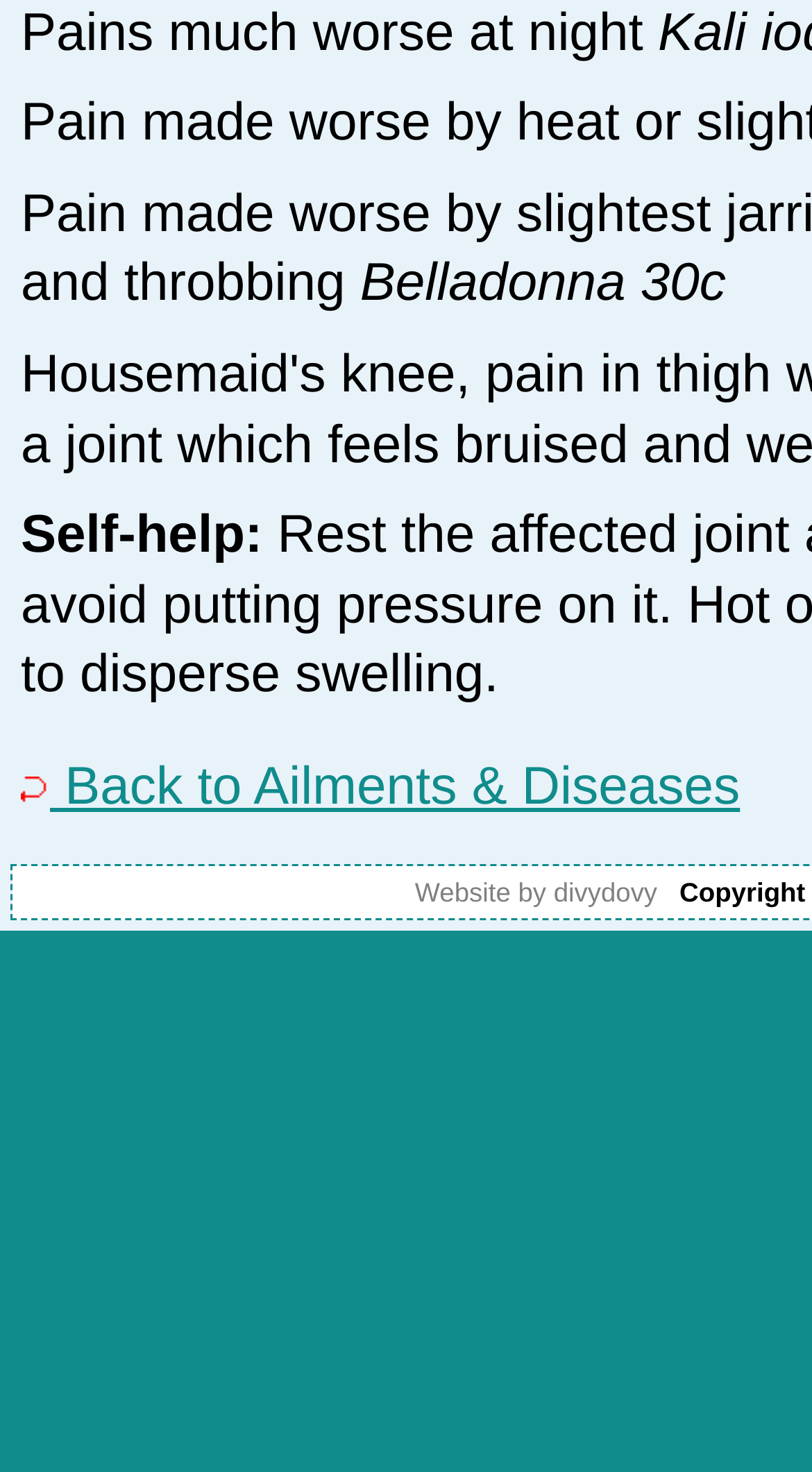Identify the bounding box coordinates for the UI element described as: "Website by divydovy".

[0.511, 0.595, 0.809, 0.617]